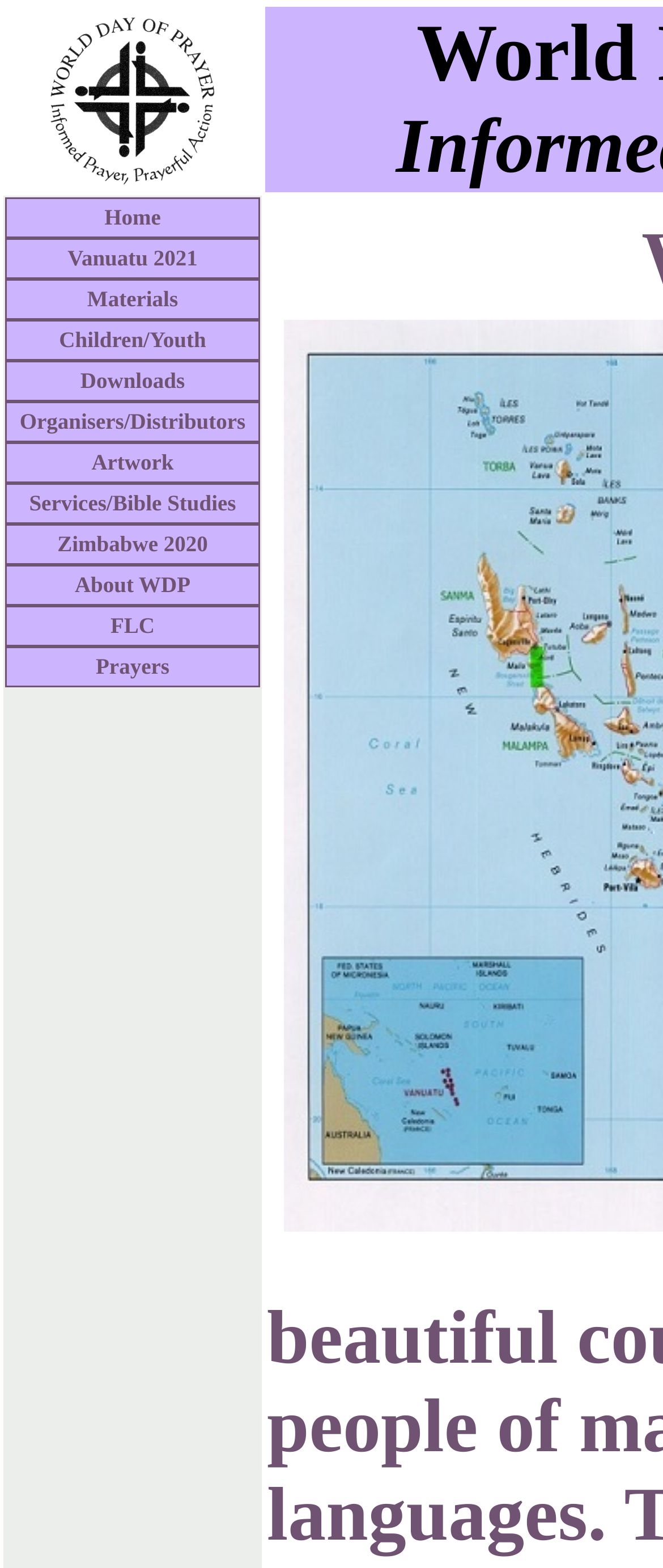What is the first link on the top navigation bar?
Based on the visual content, answer with a single word or a brief phrase.

Home